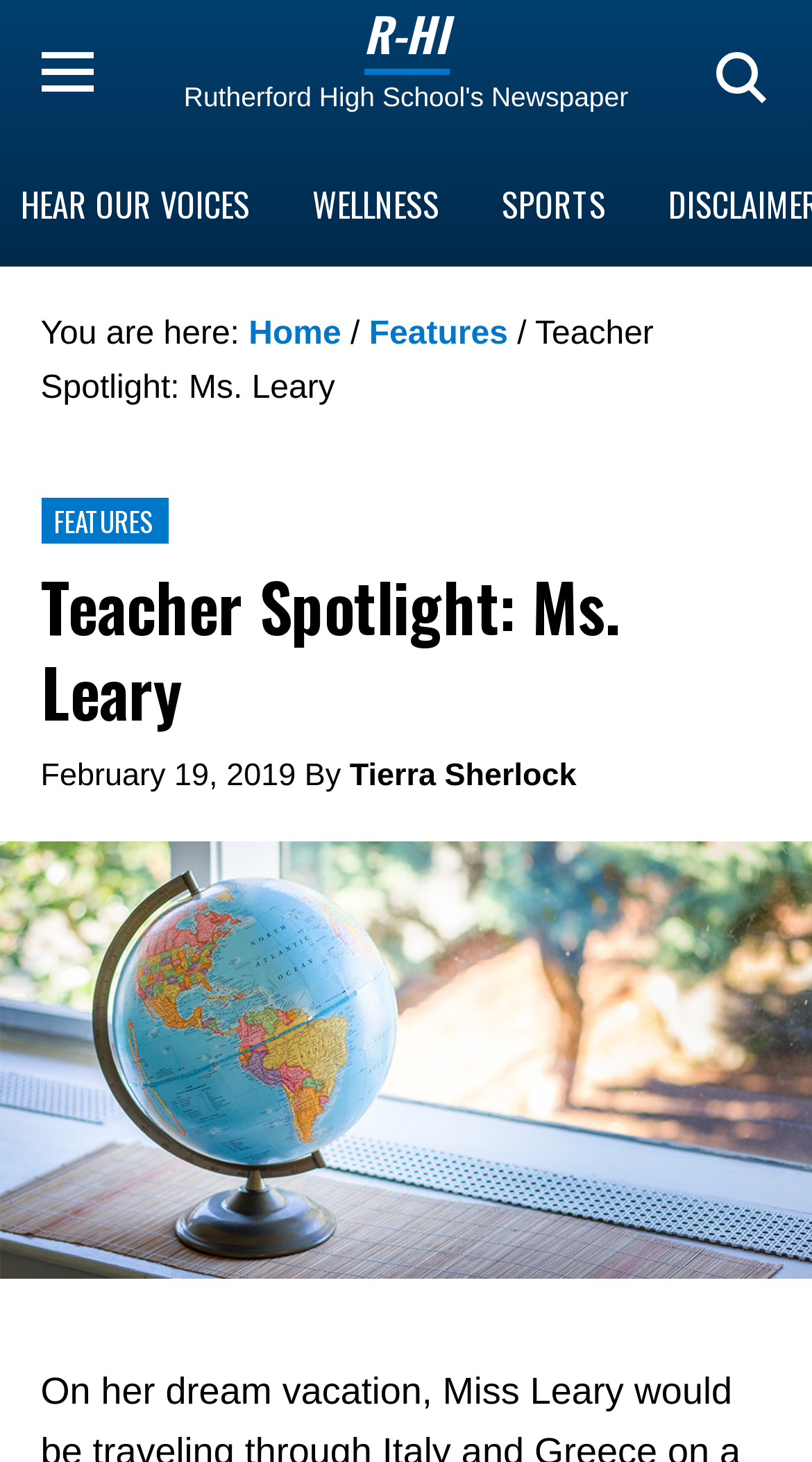Predict the bounding box for the UI component with the following description: "aria-label="Toggle search form"".

[0.865, 0.021, 0.968, 0.078]